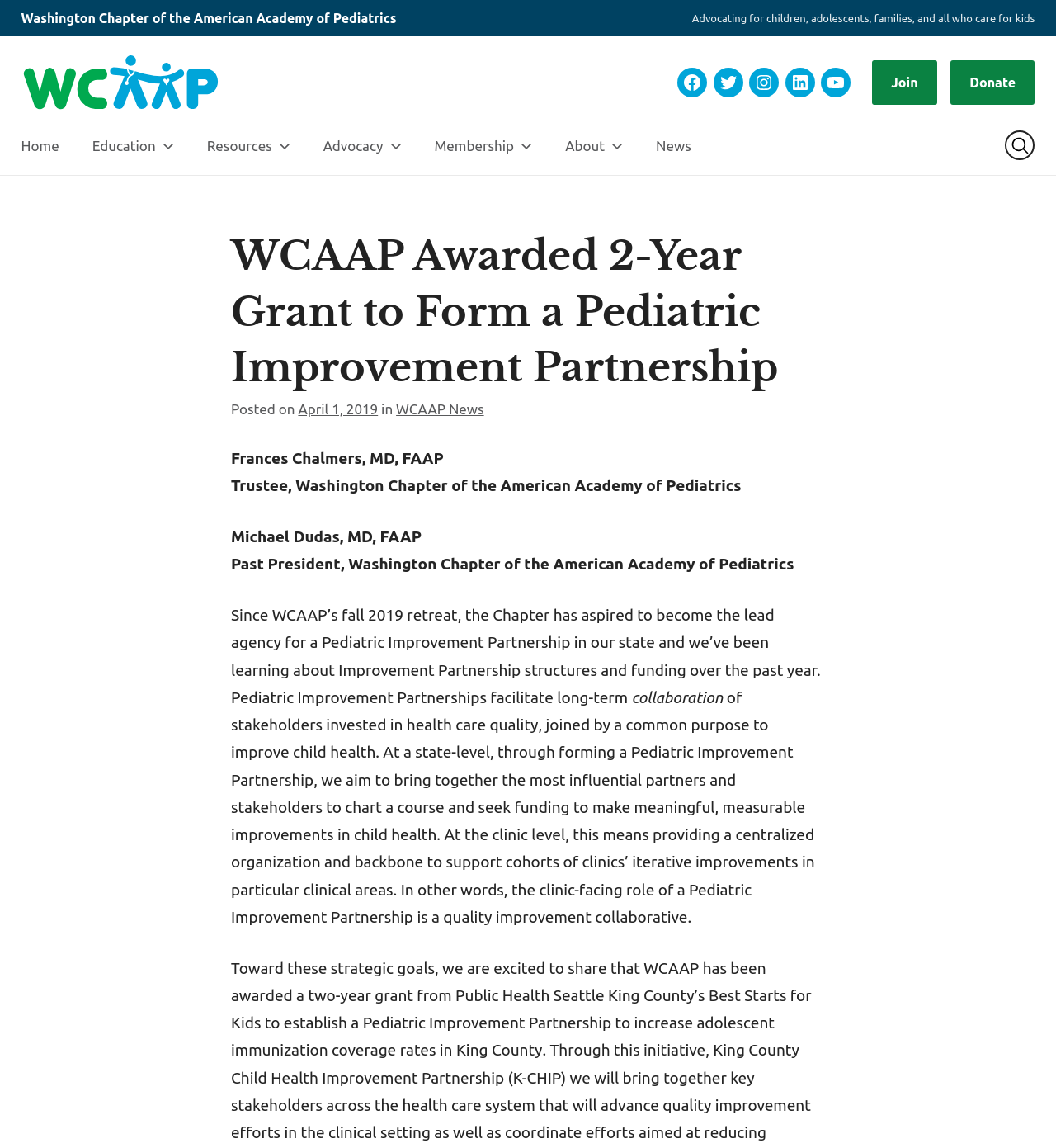Find the bounding box coordinates for the element that must be clicked to complete the instruction: "Follow WCAAP on Facebook". The coordinates should be four float numbers between 0 and 1, indicated as [left, top, right, bottom].

[0.642, 0.059, 0.67, 0.085]